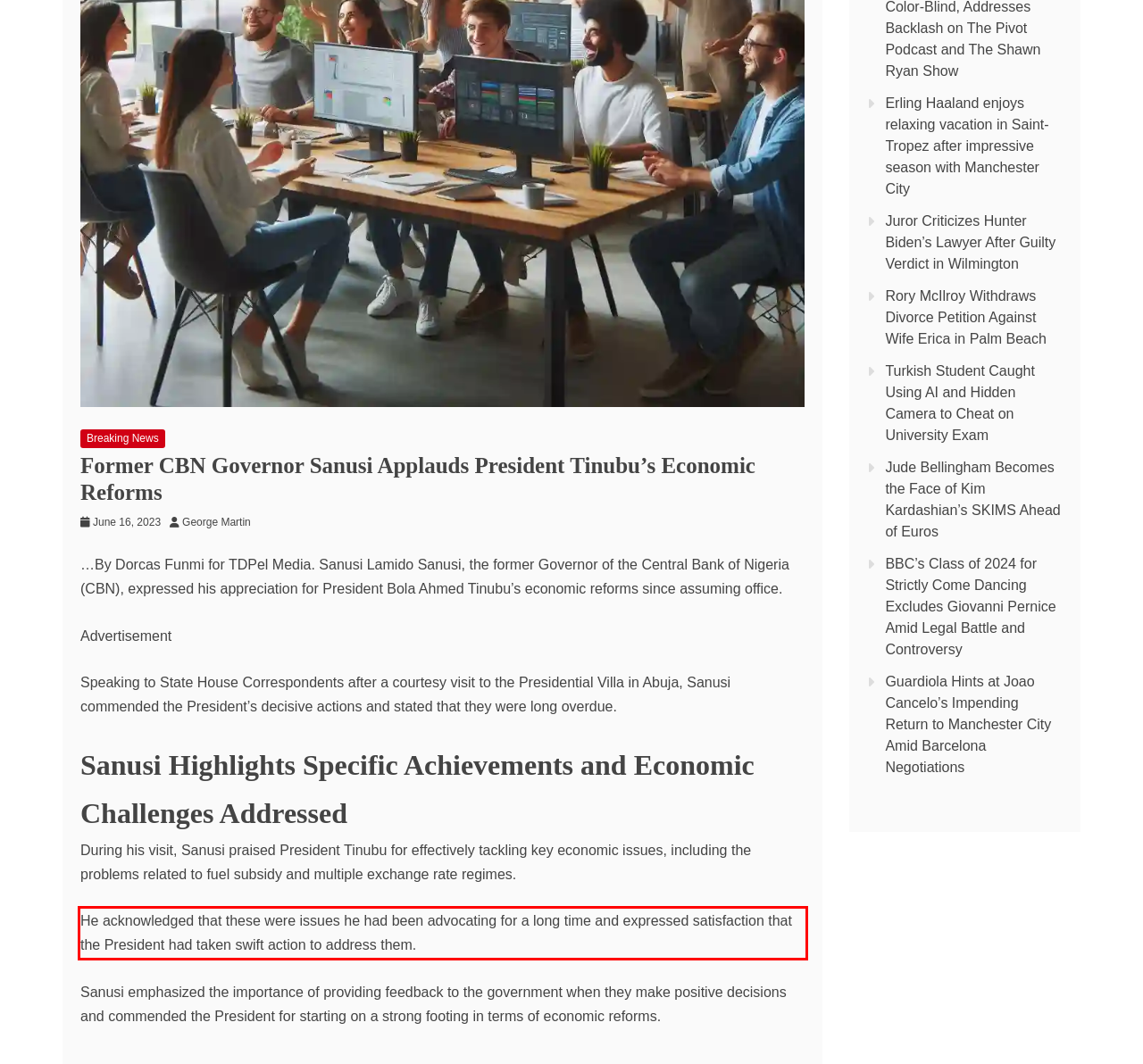Observe the screenshot of the webpage that includes a red rectangle bounding box. Conduct OCR on the content inside this red bounding box and generate the text.

He acknowledged that these were issues he had been advocating for a long time and expressed satisfaction that the President had taken swift action to address them.